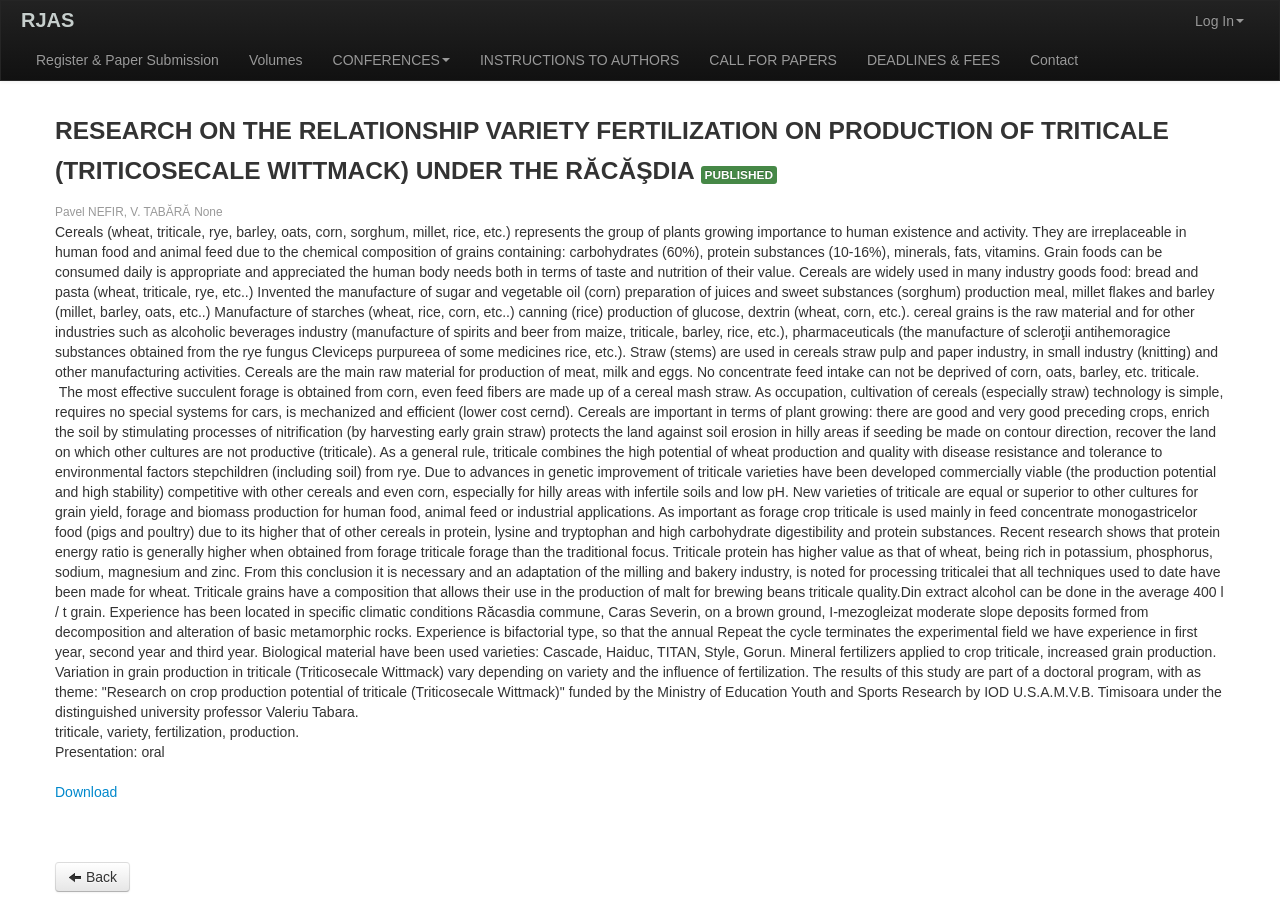Who are the authors of the article?
Based on the image, answer the question with a single word or brief phrase.

Pavel NEFIR, V. TABĂRĂ